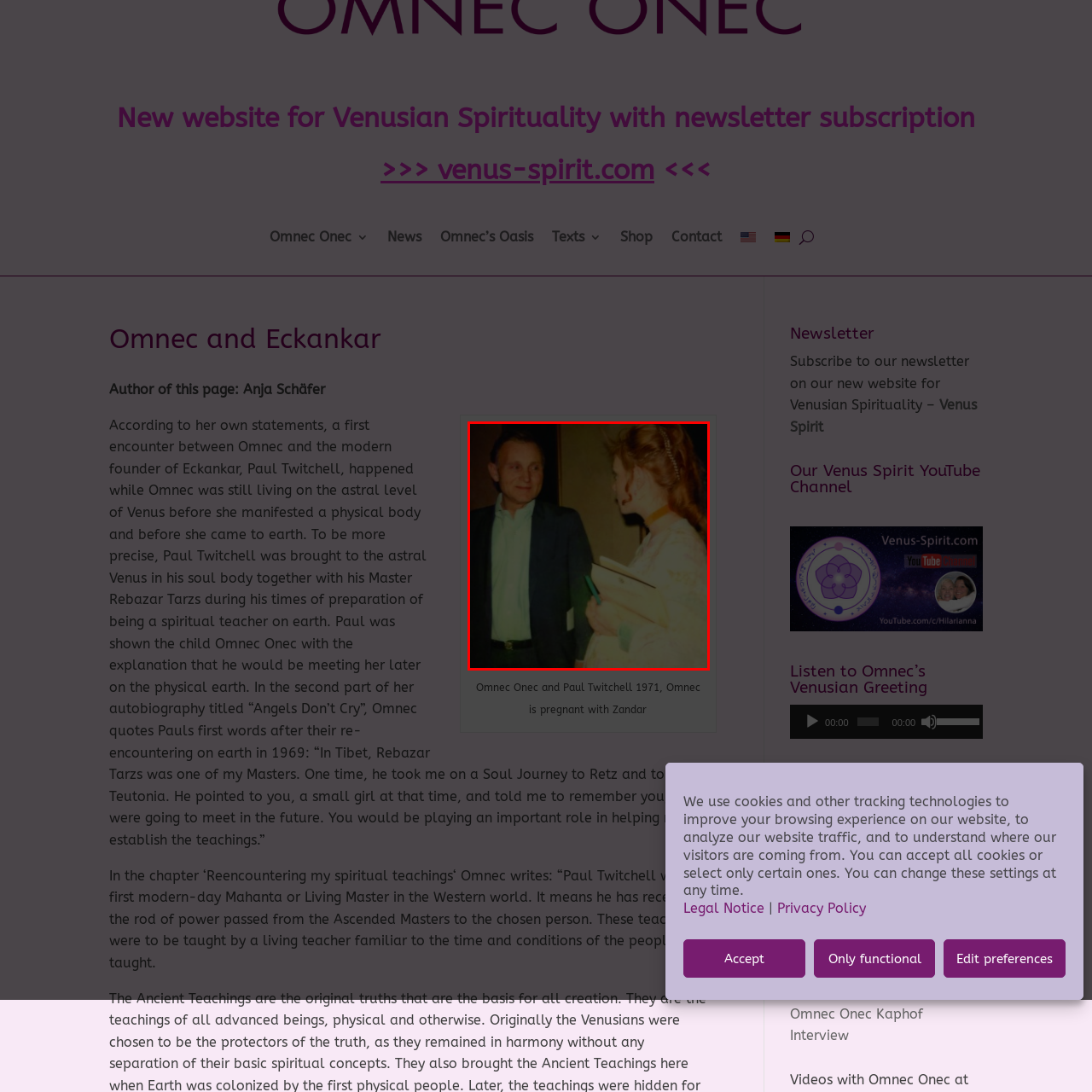Check the highlighted part in pink, What is the woman holding? 
Use a single word or phrase for your answer.

A stack of papers